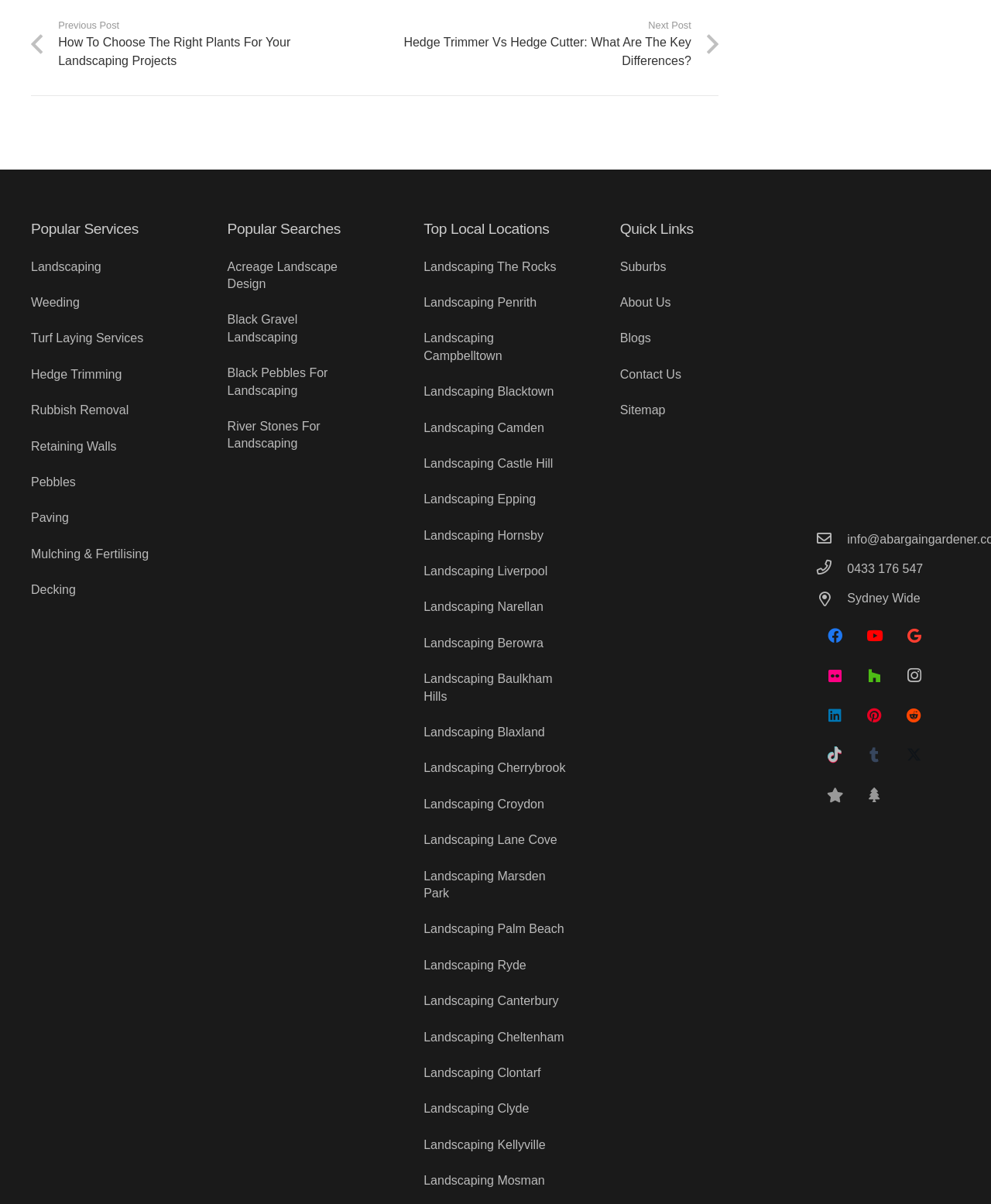What is the contact email address?
Look at the image and answer the question with a single word or phrase.

info@abargaingardener.com.au